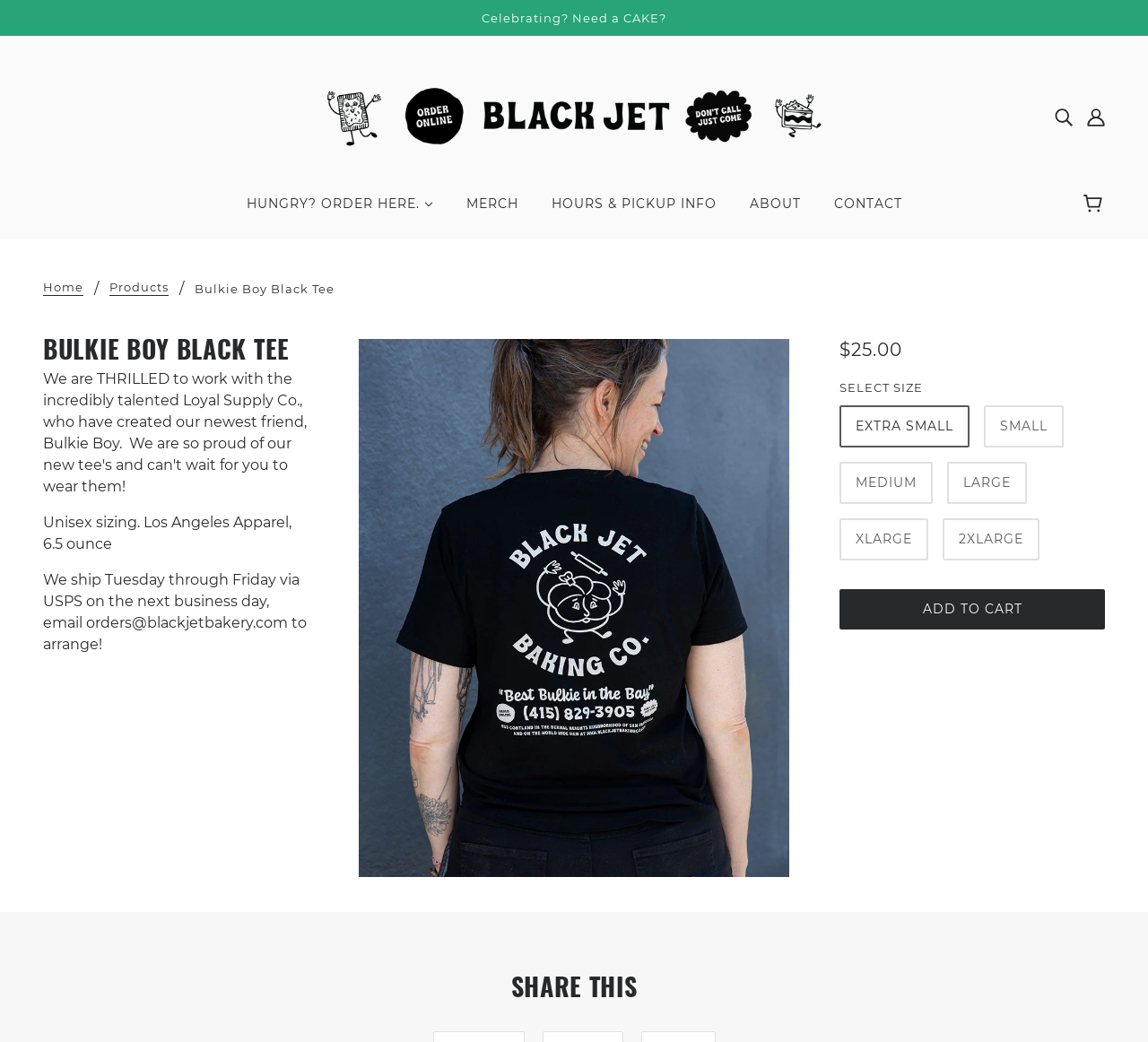Kindly provide the bounding box coordinates of the section you need to click on to fulfill the given instruction: "Order food".

[0.202, 0.176, 0.389, 0.229]